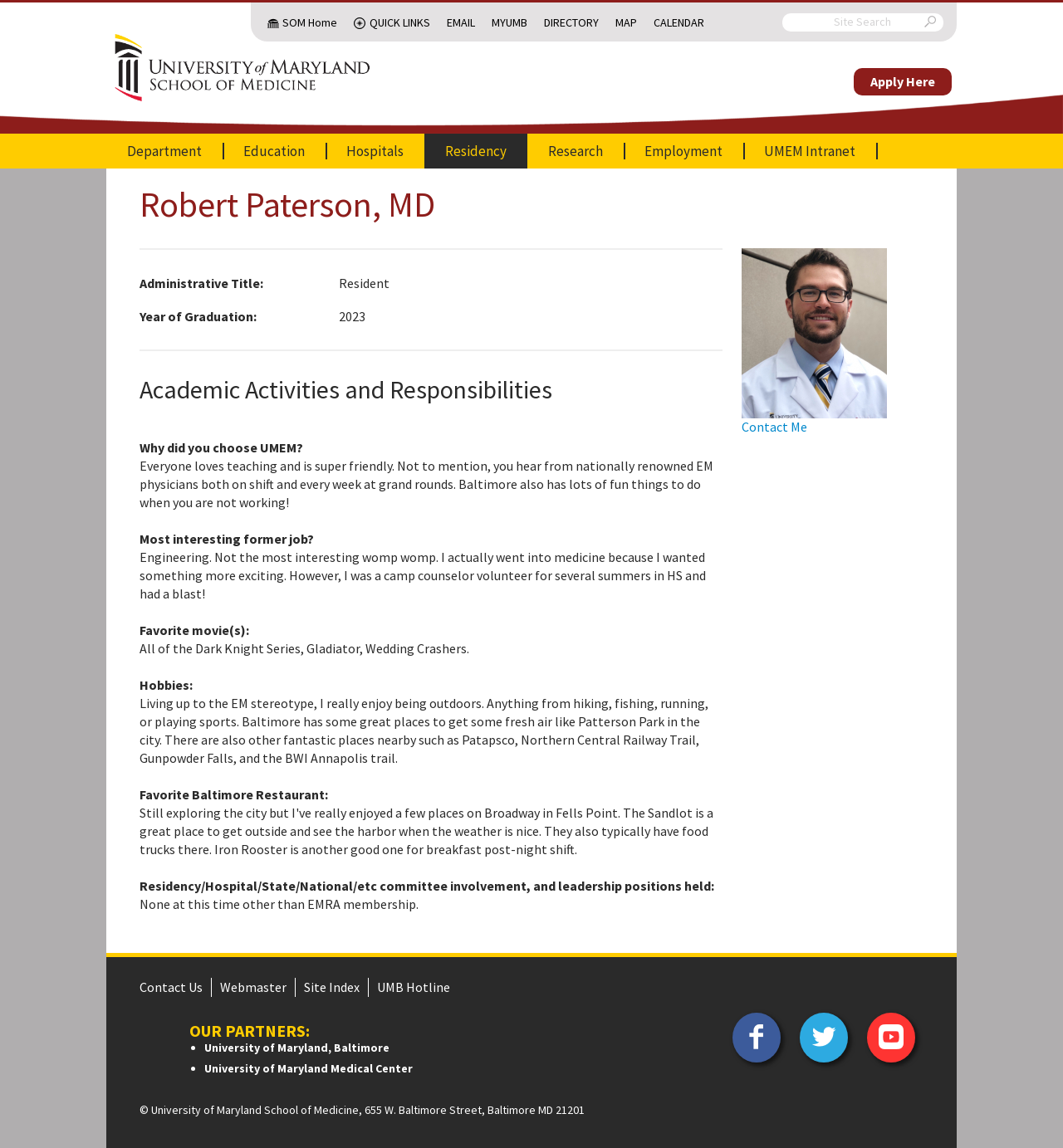Bounding box coordinates are given in the format (top-left x, top-left y, bottom-right x, bottom-right y). All values should be floating point numbers between 0 and 1. Provide the bounding box coordinate for the UI element described as: name="q" placeholder="Site Search"

[0.736, 0.012, 0.887, 0.027]